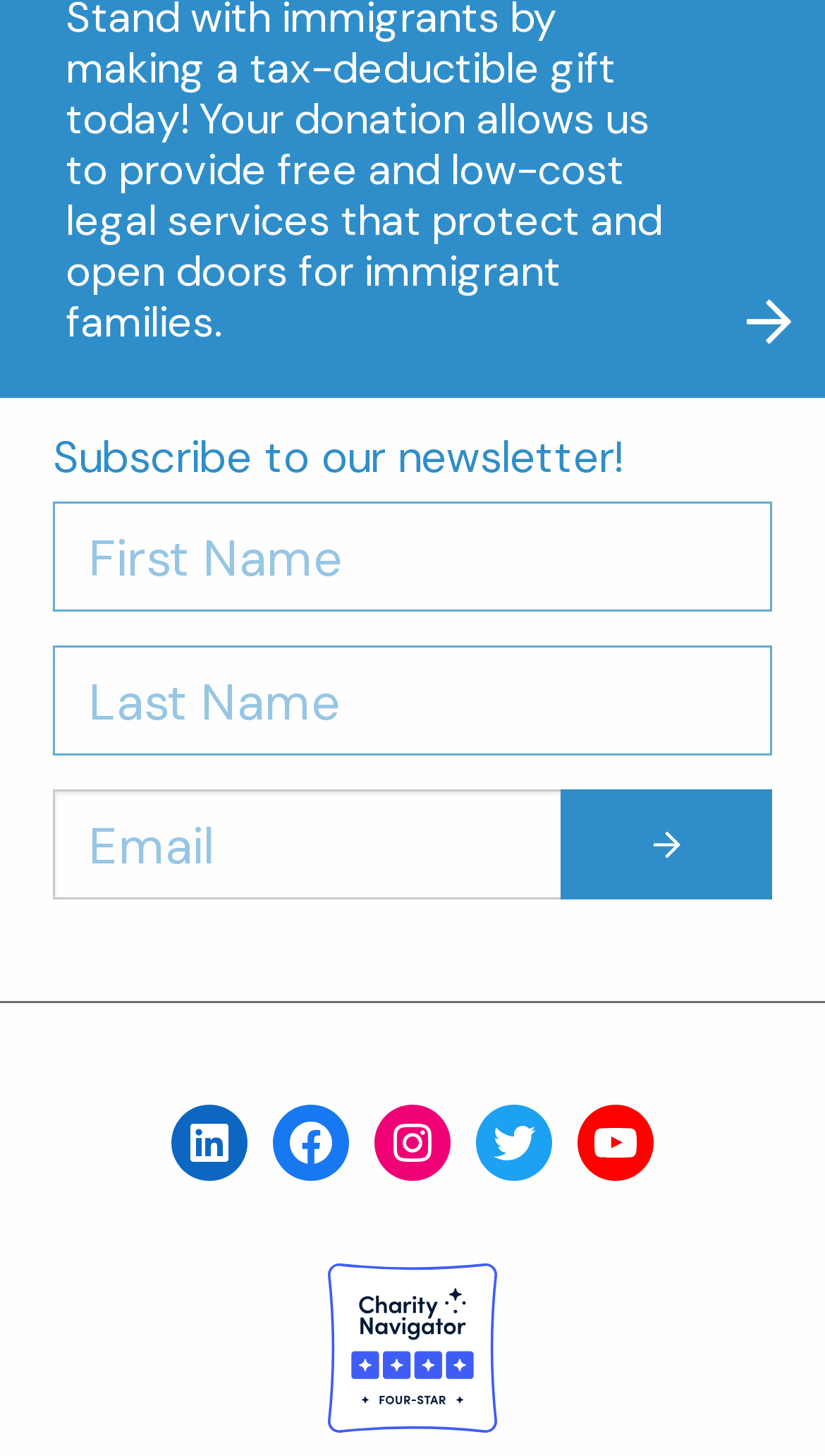Provide the bounding box coordinates for the specified HTML element described in this description: "name="input_1" placeholder="Email"". The coordinates should be four float numbers ranging from 0 to 1, in the format [left, top, right, bottom].

[0.064, 0.542, 0.936, 0.618]